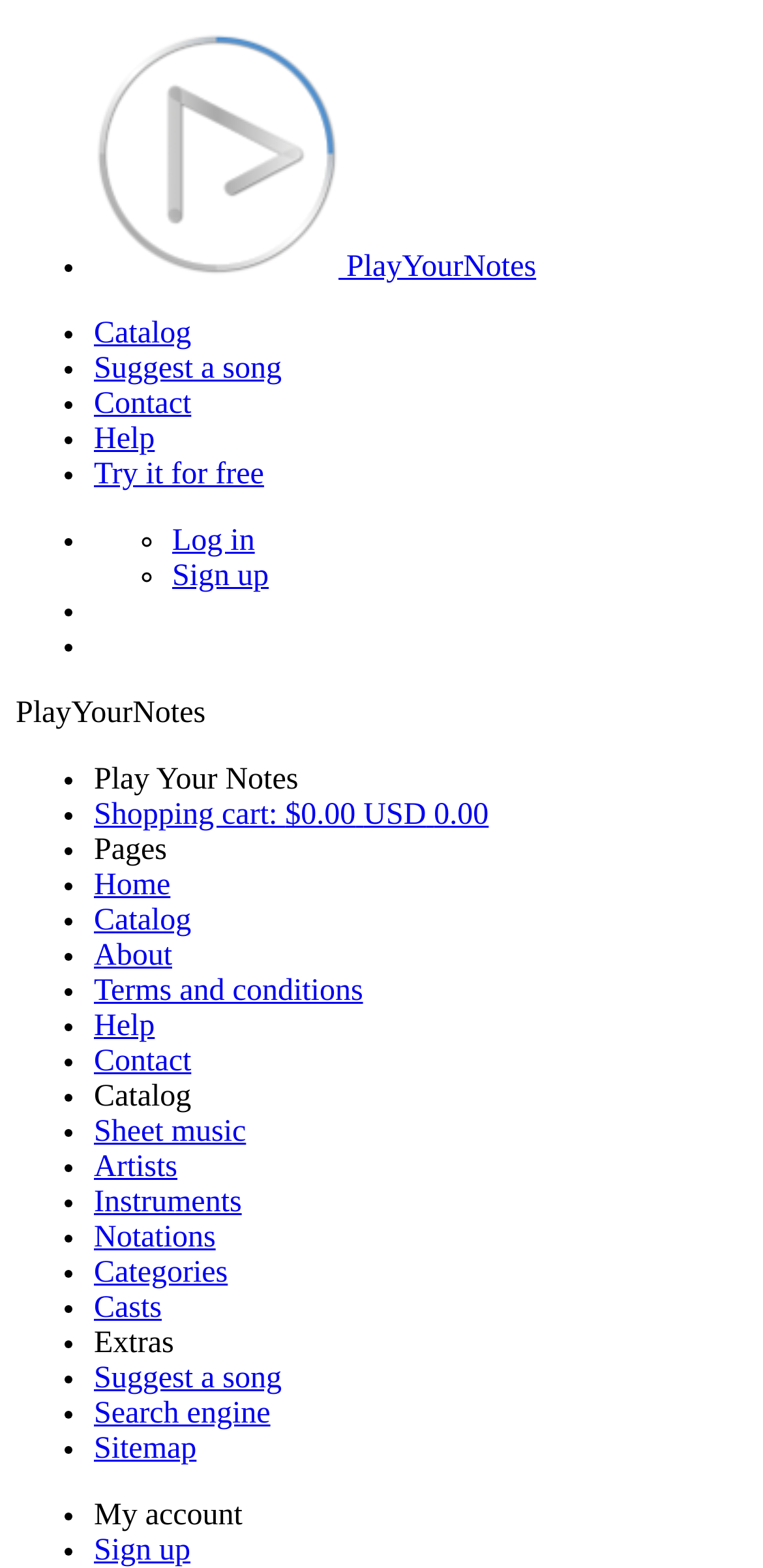Can you specify the bounding box coordinates for the region that should be clicked to fulfill this instruction: "Go to the 'Catalog' page".

[0.123, 0.202, 0.251, 0.223]